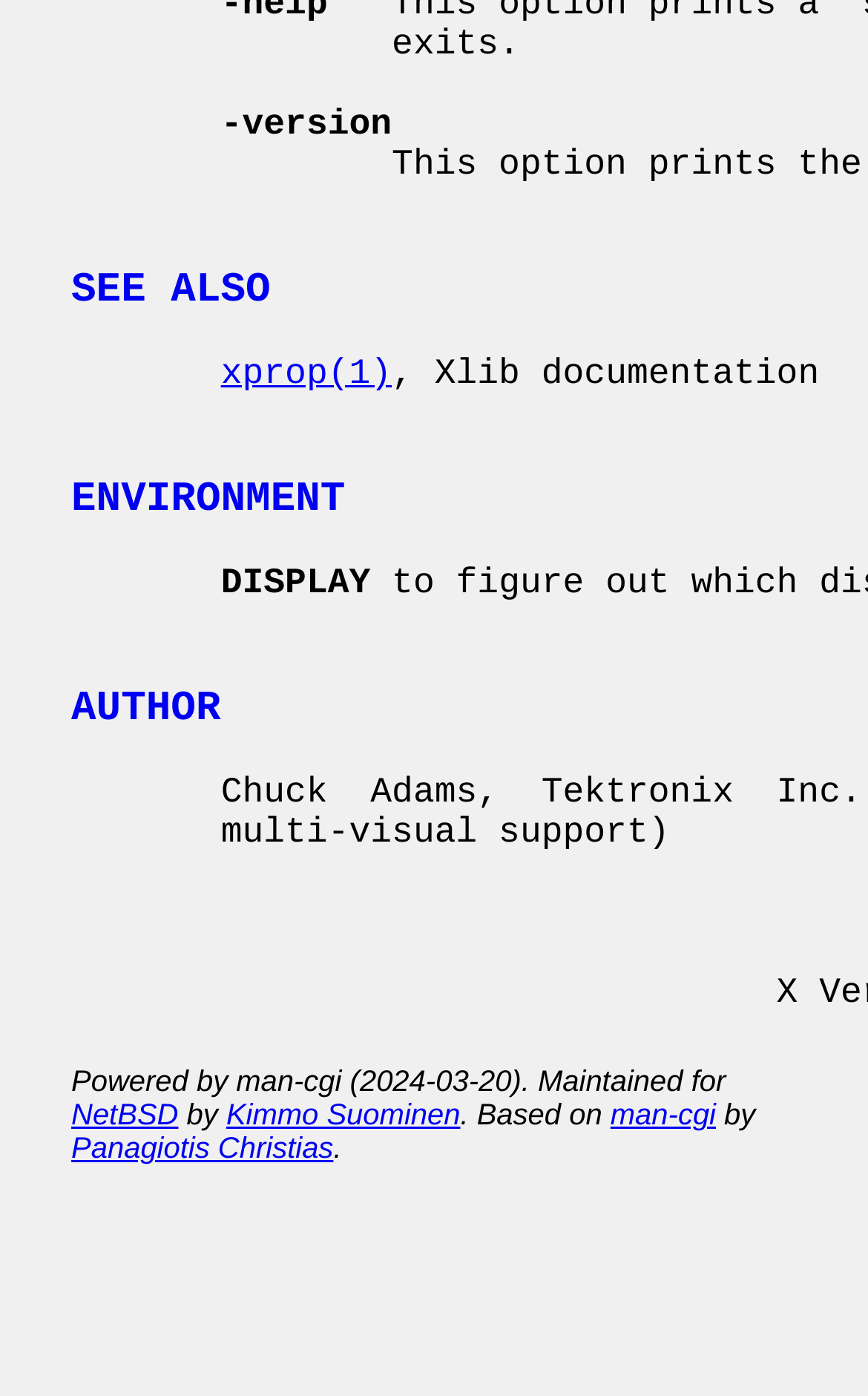Respond with a single word or short phrase to the following question: 
What is the link to the Xlib documentation?

xprop(1)